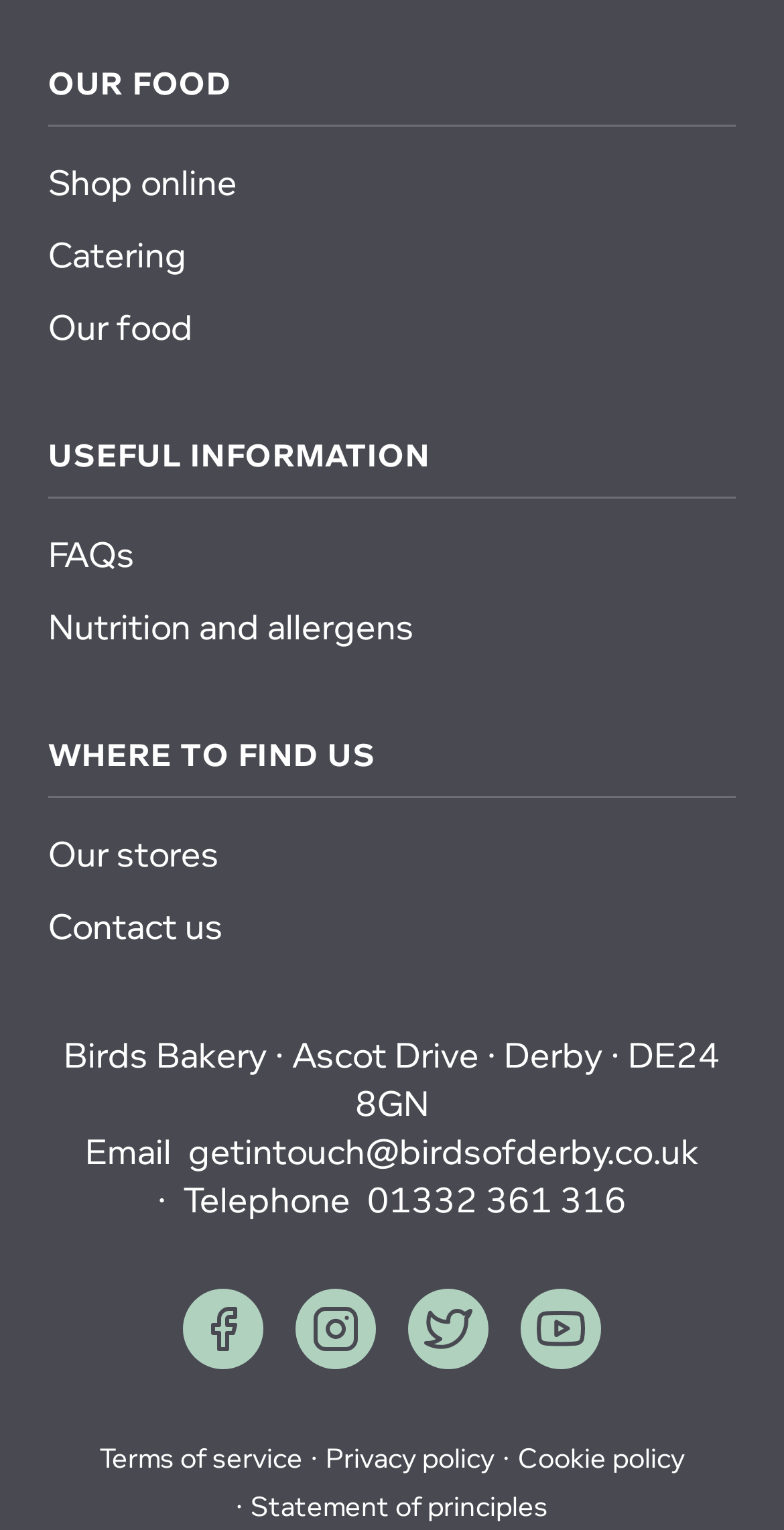How can I contact the bakery?
Look at the image and respond with a one-word or short phrase answer.

Email or Telephone